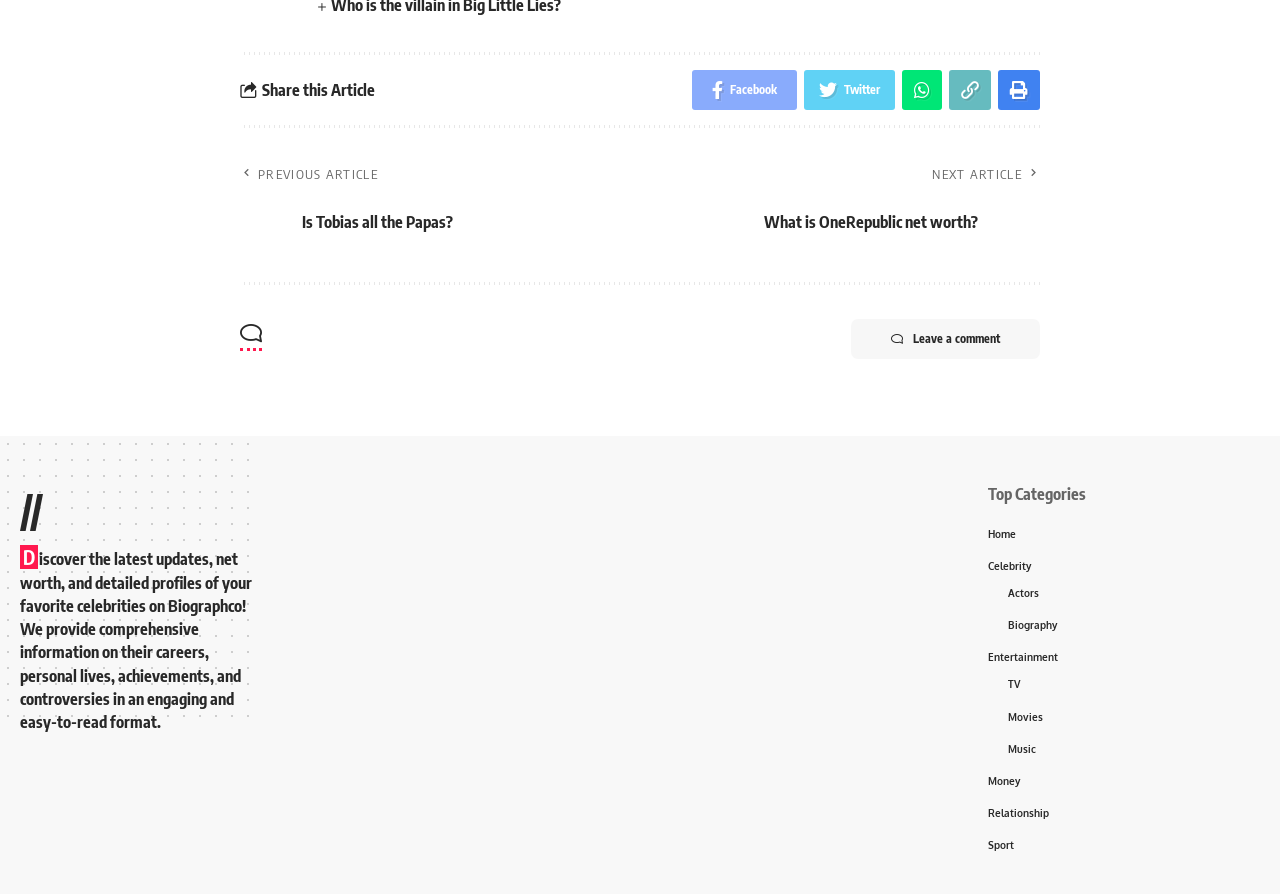Given the element description: "Sport", predict the bounding box coordinates of the UI element it refers to, using four float numbers between 0 and 1, i.e., [left, top, right, bottom].

[0.771, 0.926, 0.984, 0.962]